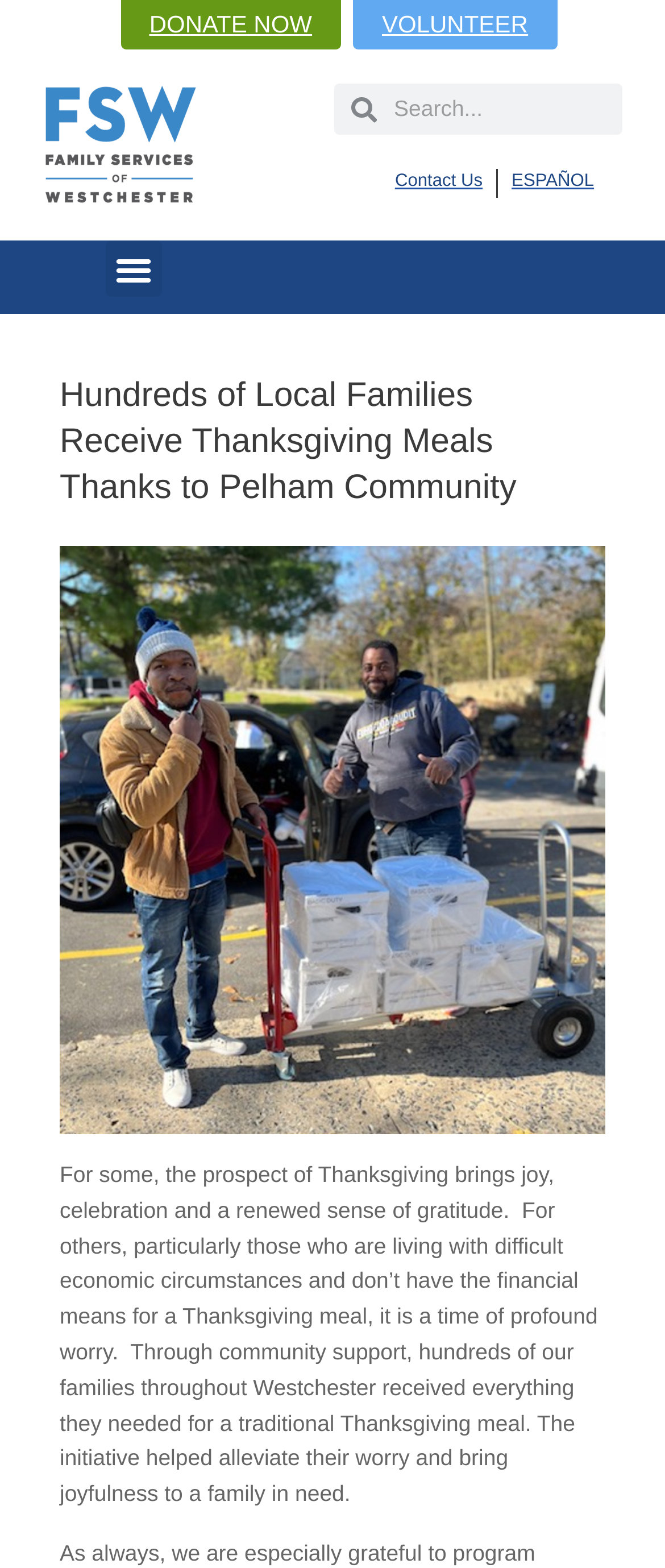How many search boxes are on the webpage?
Answer with a single word or phrase by referring to the visual content.

1